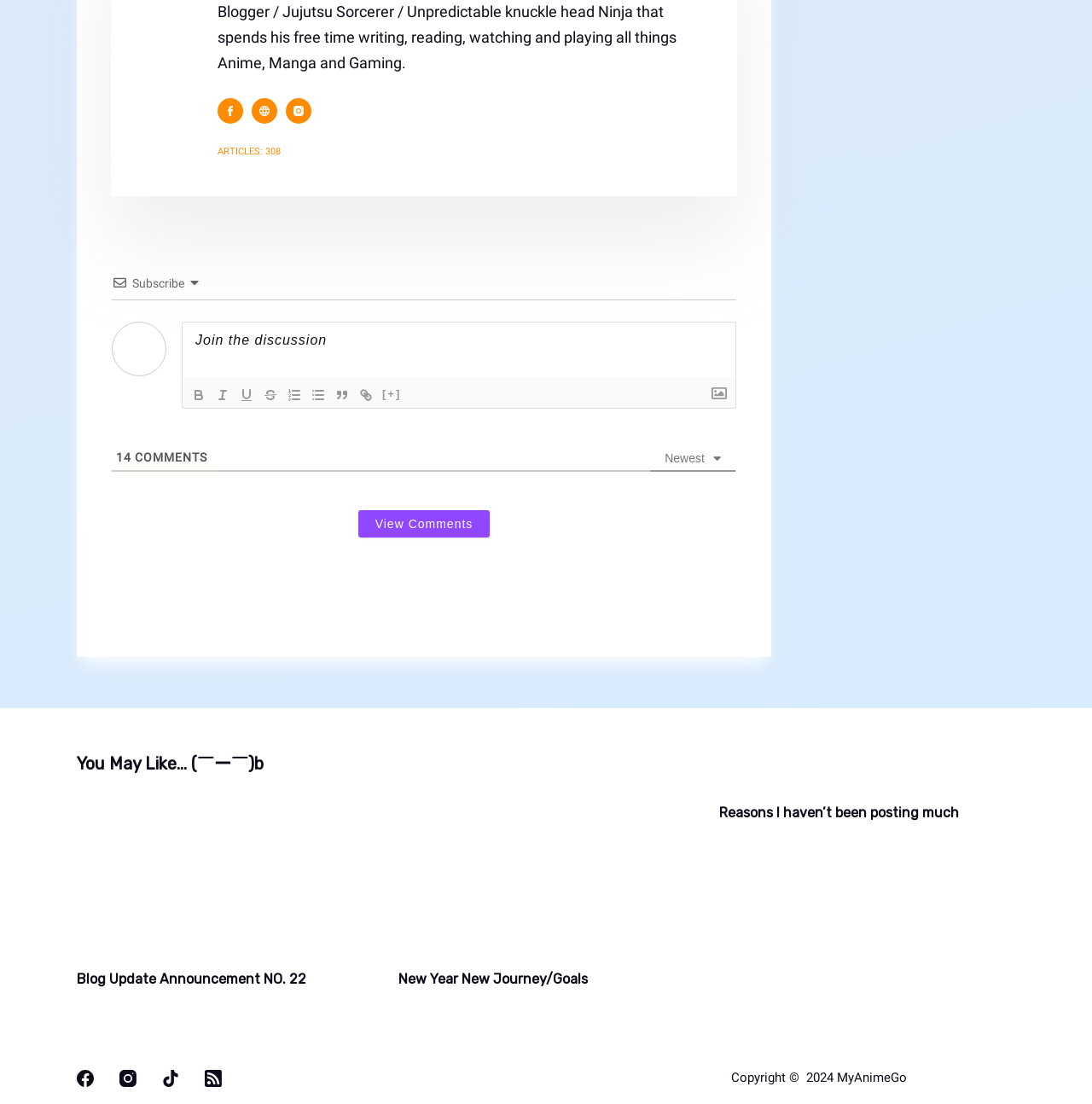Locate the UI element described by aria-label="Instagram icon" in the provided webpage screenshot. Return the bounding box coordinates in the format (top-left x, top-left y, bottom-right x, bottom-right y), ensuring all values are between 0 and 1.

[0.262, 0.089, 0.285, 0.112]